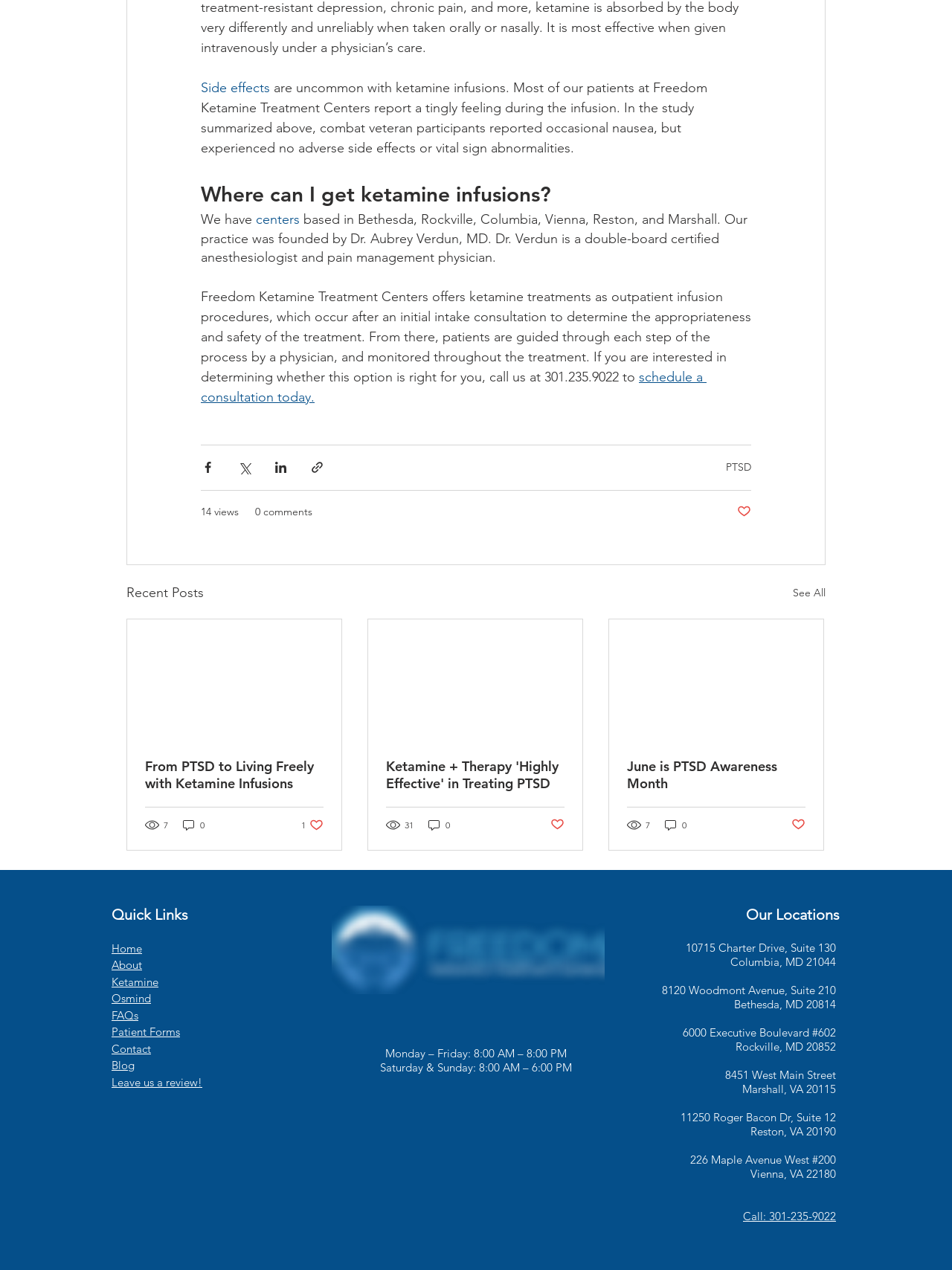What is the topic of the webpage? Refer to the image and provide a one-word or short phrase answer.

Ketamine treatment